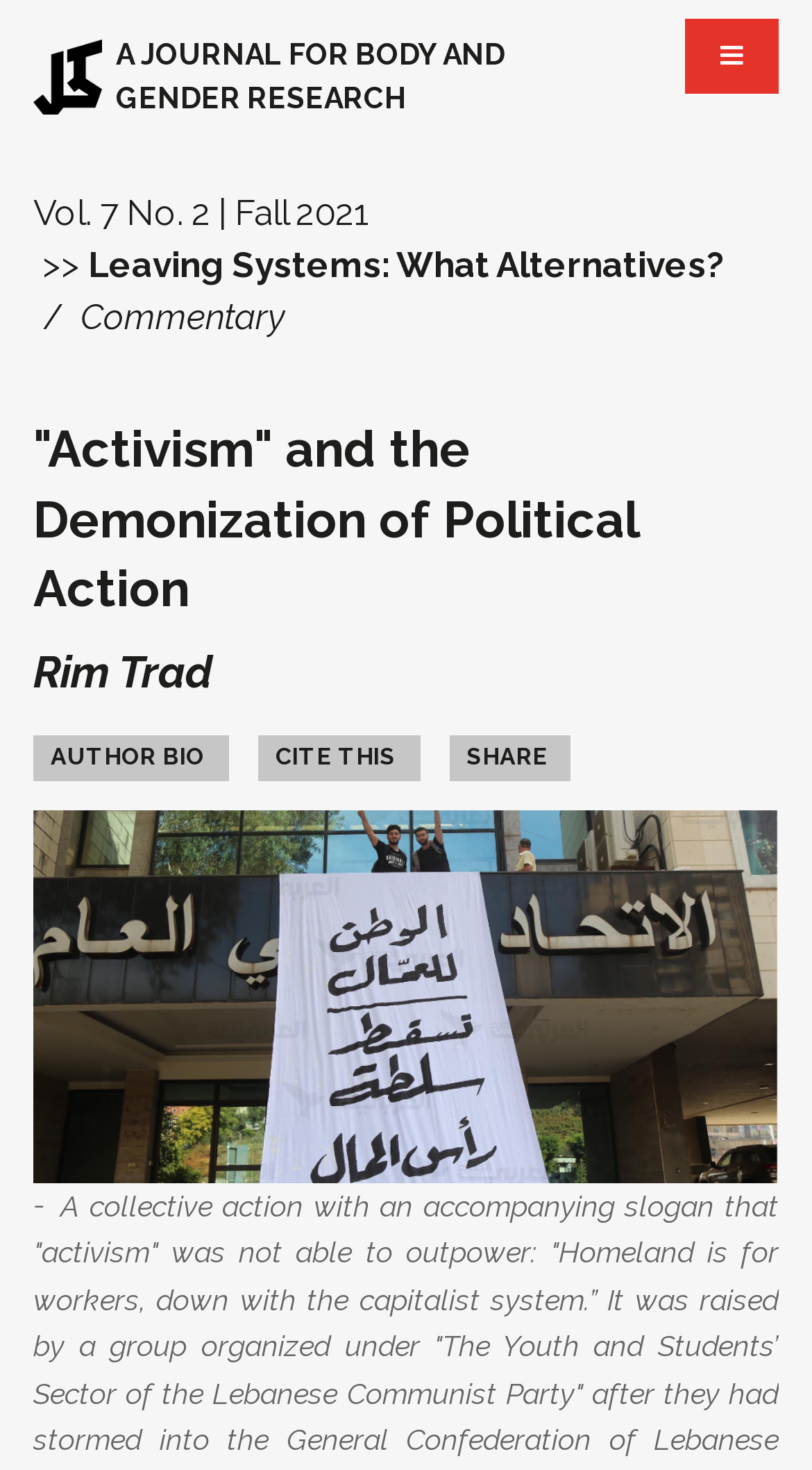Provide a one-word or one-phrase answer to the question:
What is the title of the current article?

"Activism" and the Demonization of Political Action